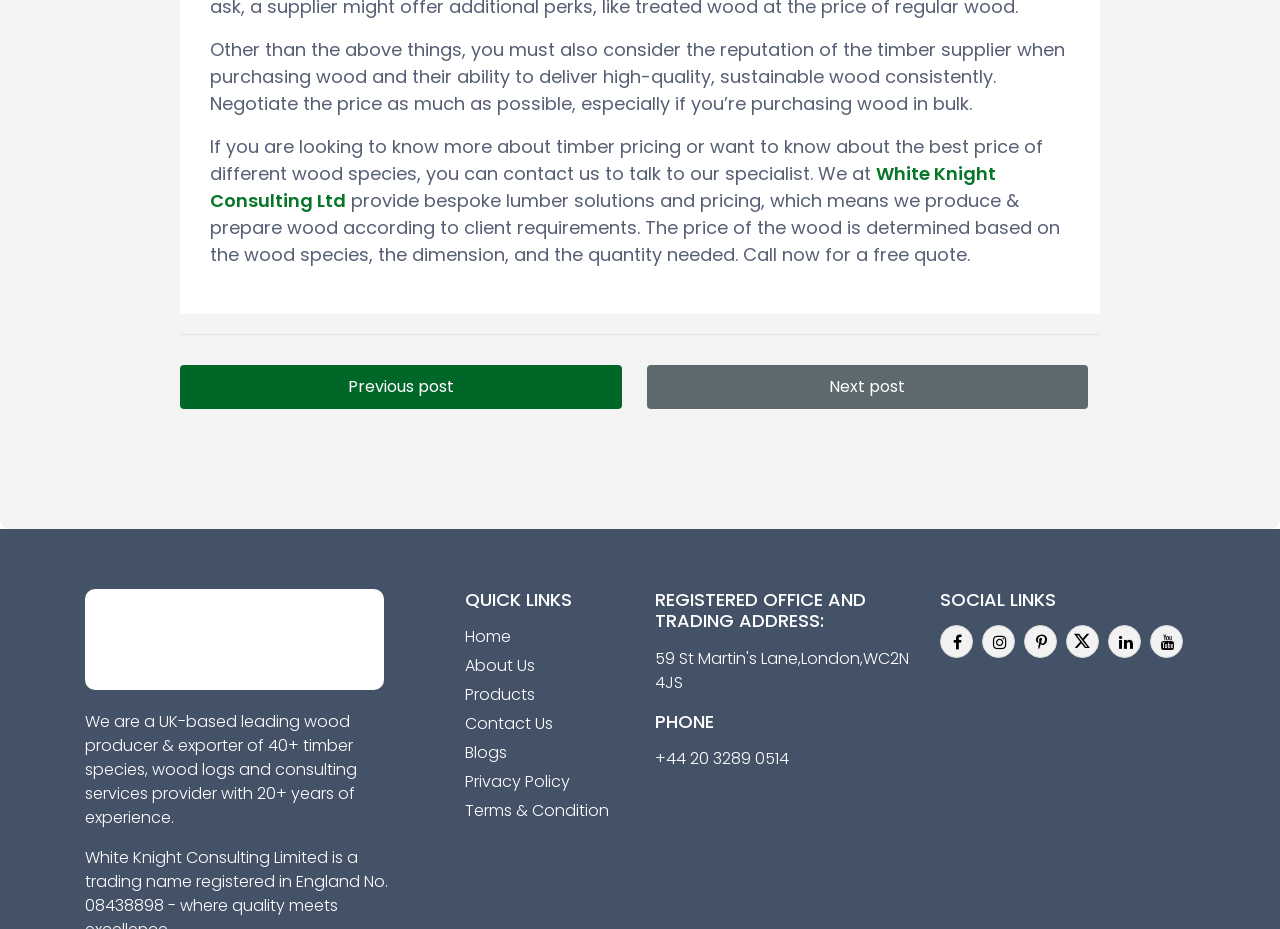Predict the bounding box of the UI element based on this description: "White Knight Consulting Ltd".

[0.164, 0.173, 0.778, 0.229]